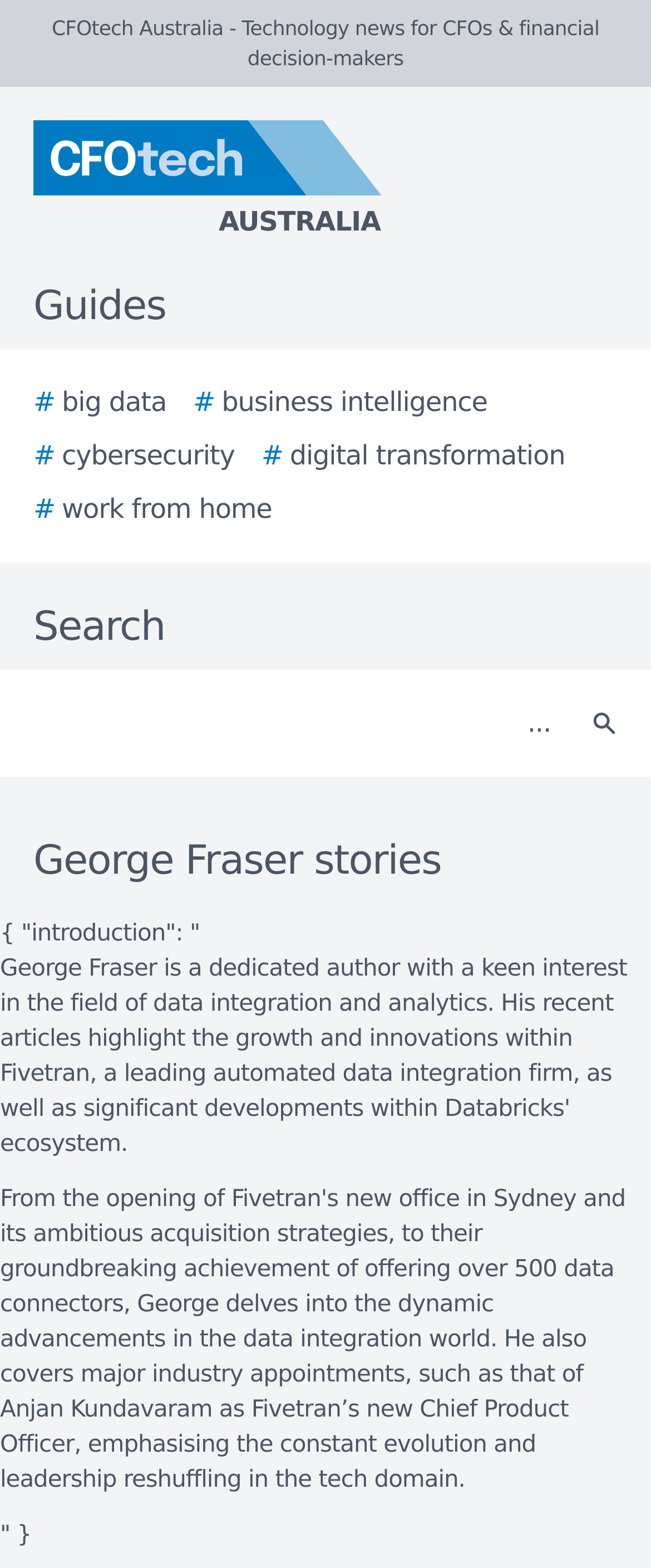Extract the heading text from the webpage.

George Fraser stories